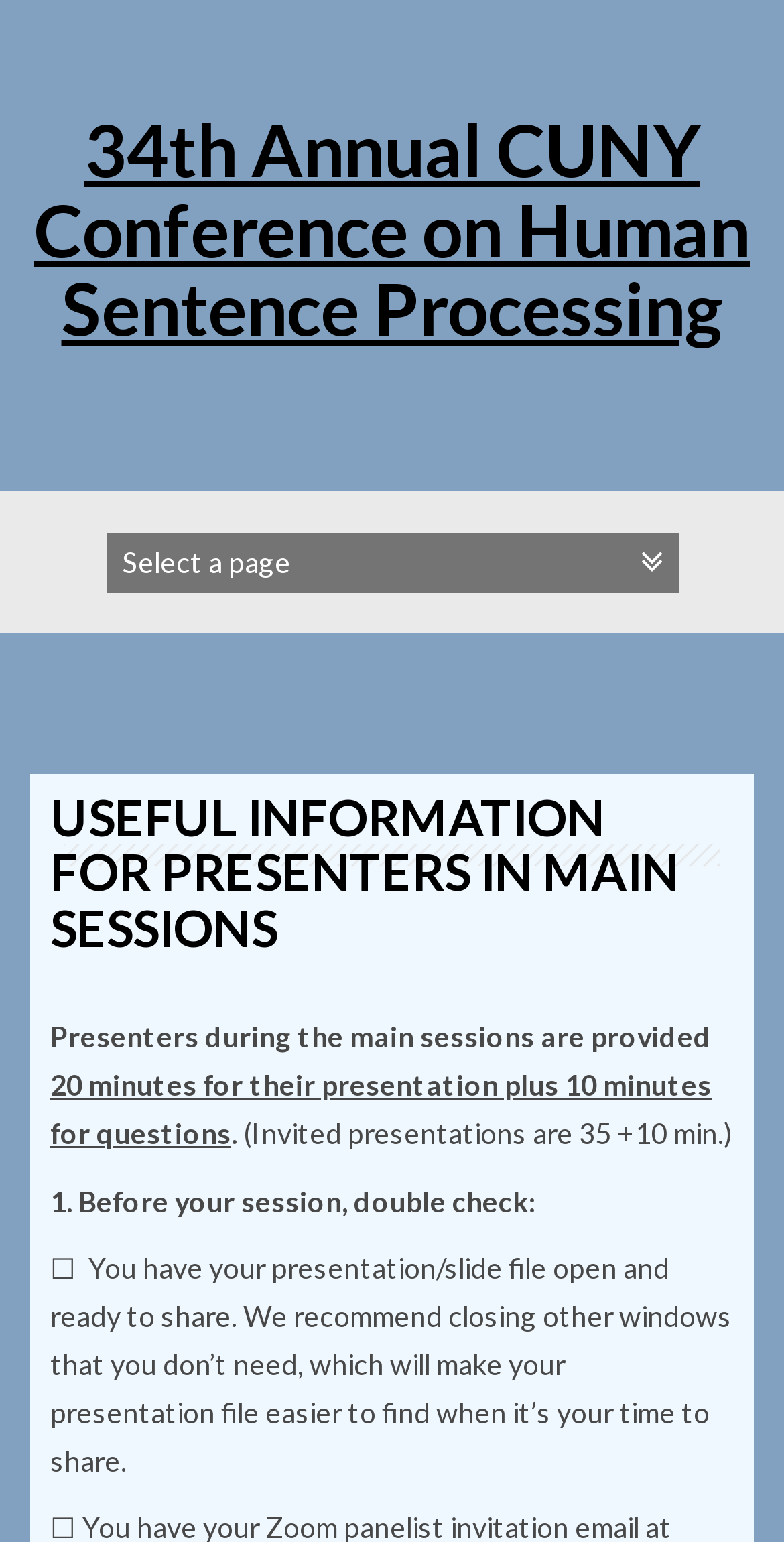Please provide a detailed answer to the question below by examining the image:
What is the recommended action before a session?

The webpage suggests that before a session, presenters should double check that they have their presentation/slide file open and ready to share, and recommend closing other windows that are not needed.